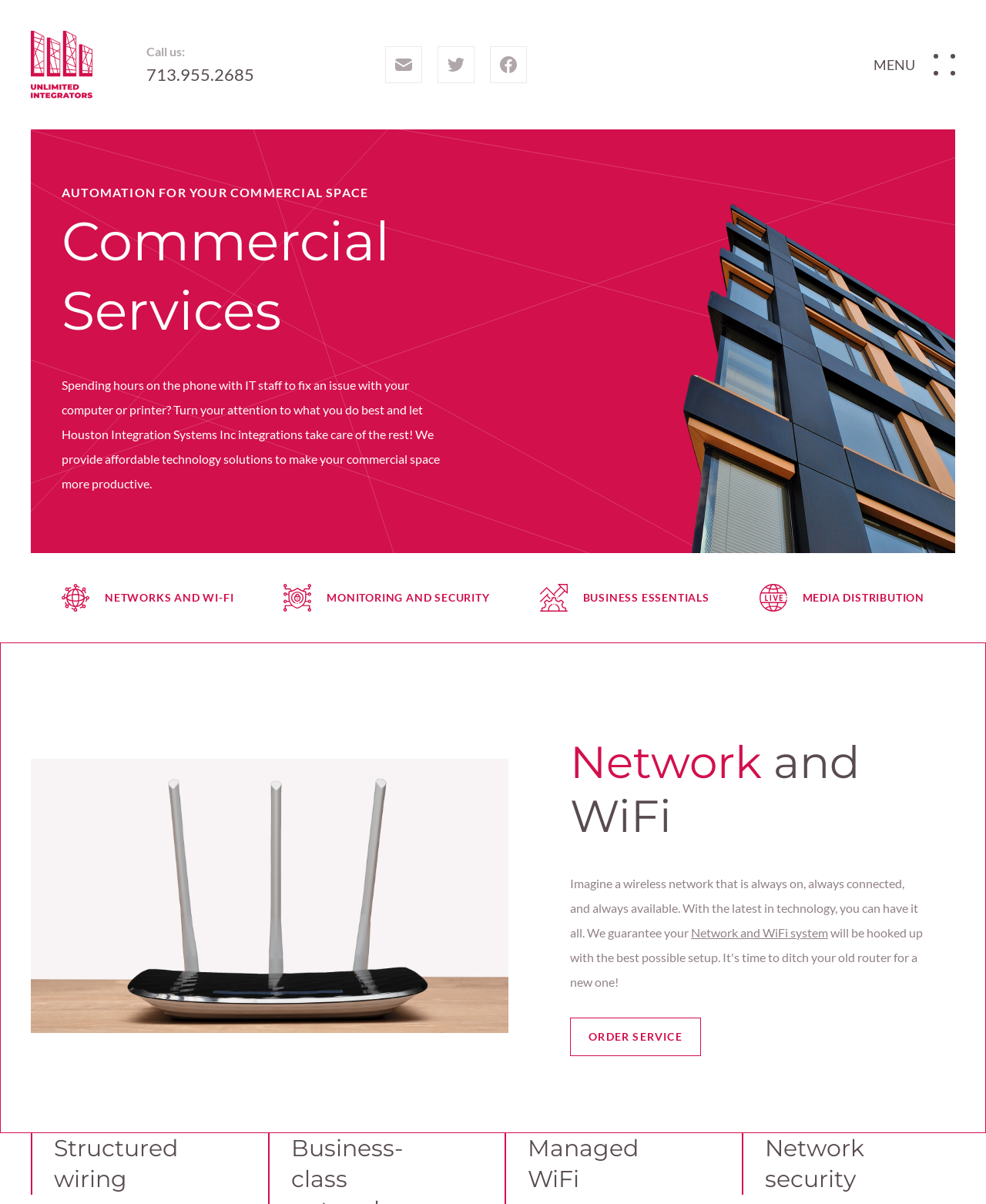Please identify the bounding box coordinates of the region to click in order to complete the given instruction: "Order a service". The coordinates should be four float numbers between 0 and 1, i.e., [left, top, right, bottom].

[0.578, 0.845, 0.711, 0.877]